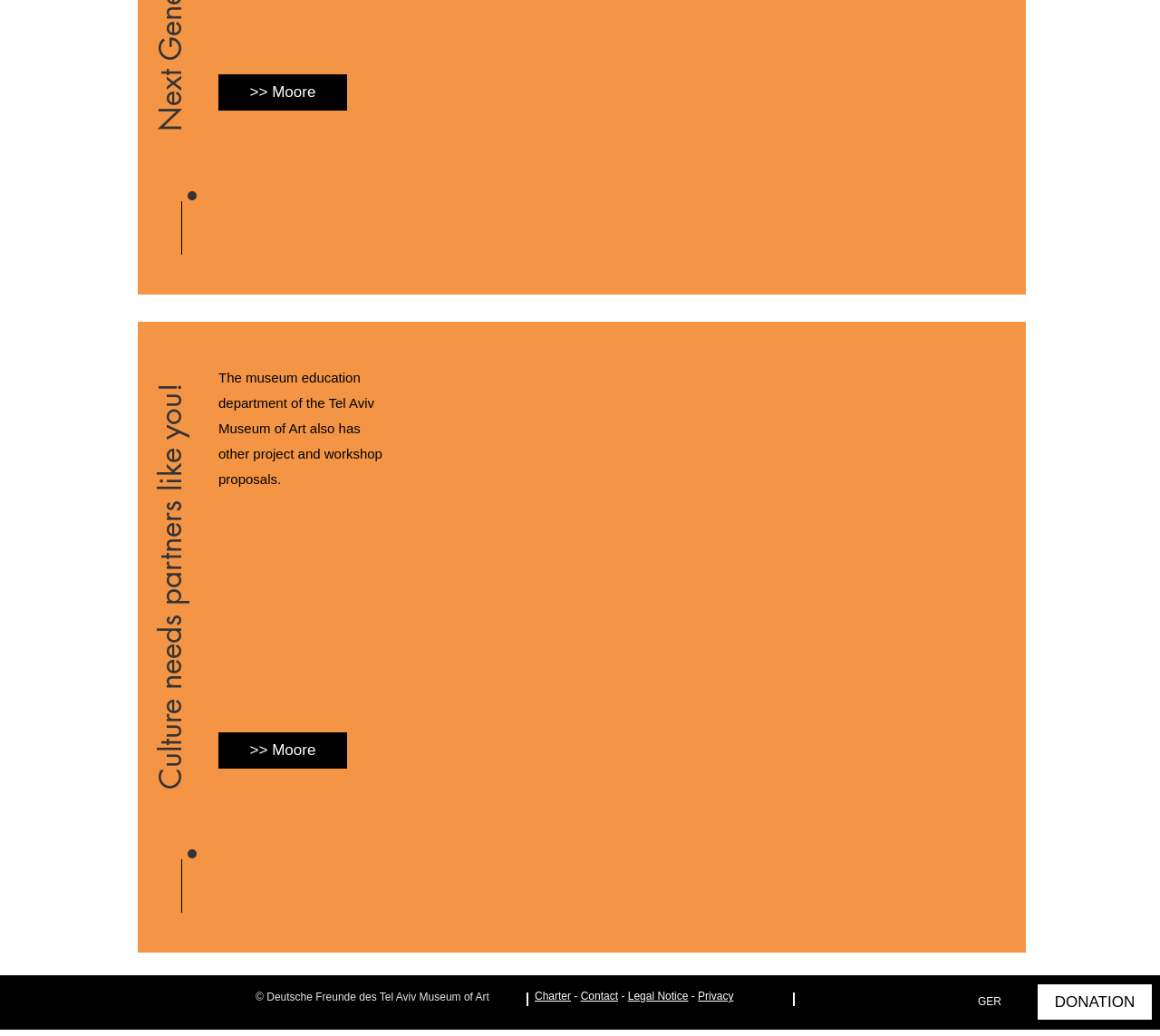Find the bounding box coordinates of the area that needs to be clicked in order to achieve the following instruction: "View the image". The coordinates should be specified as four float numbers between 0 and 1, i.e., [left, top, right, bottom].

[0.368, 0.311, 0.884, 0.724]